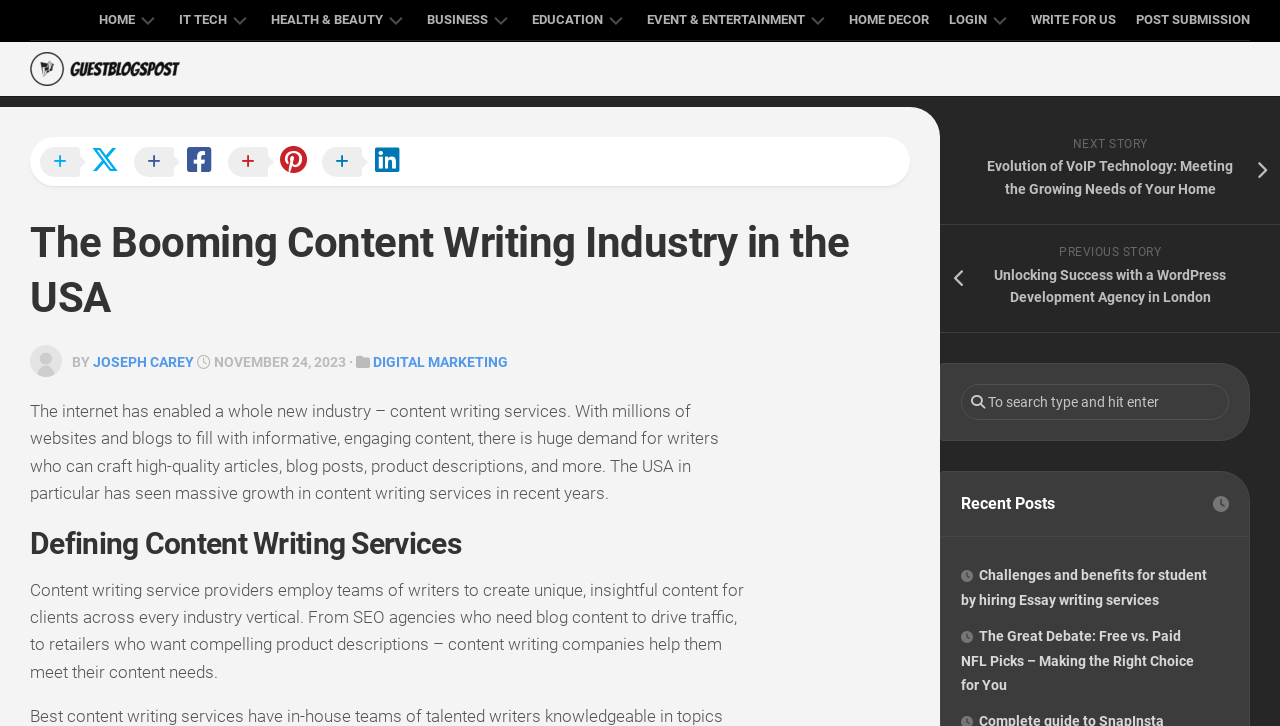Can you determine the bounding box coordinates of the area that needs to be clicked to fulfill the following instruction: "Go to the next story"?

[0.734, 0.161, 1.0, 0.31]